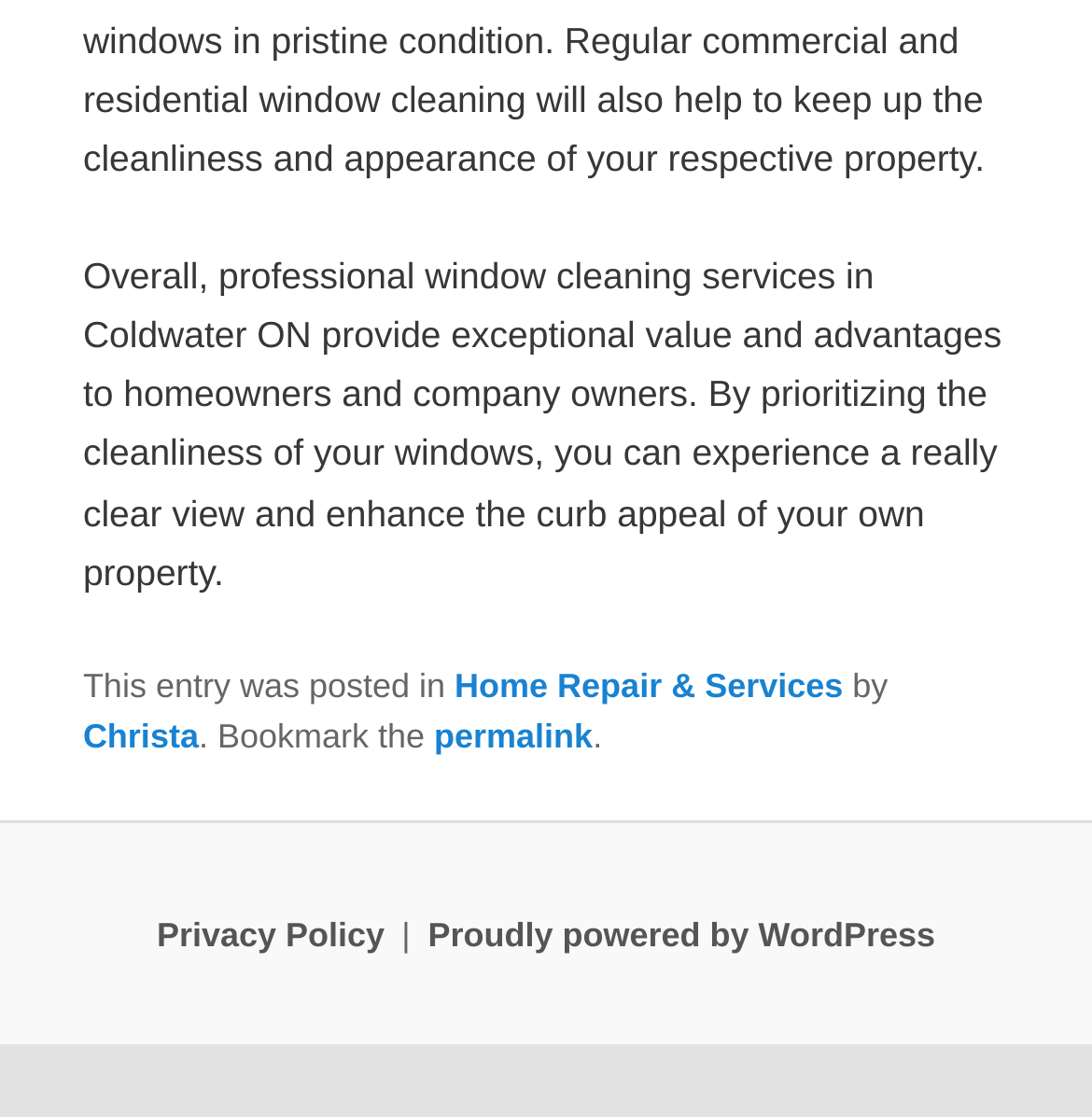Answer with a single word or phrase: 
What is the platform used to power the website?

WordPress